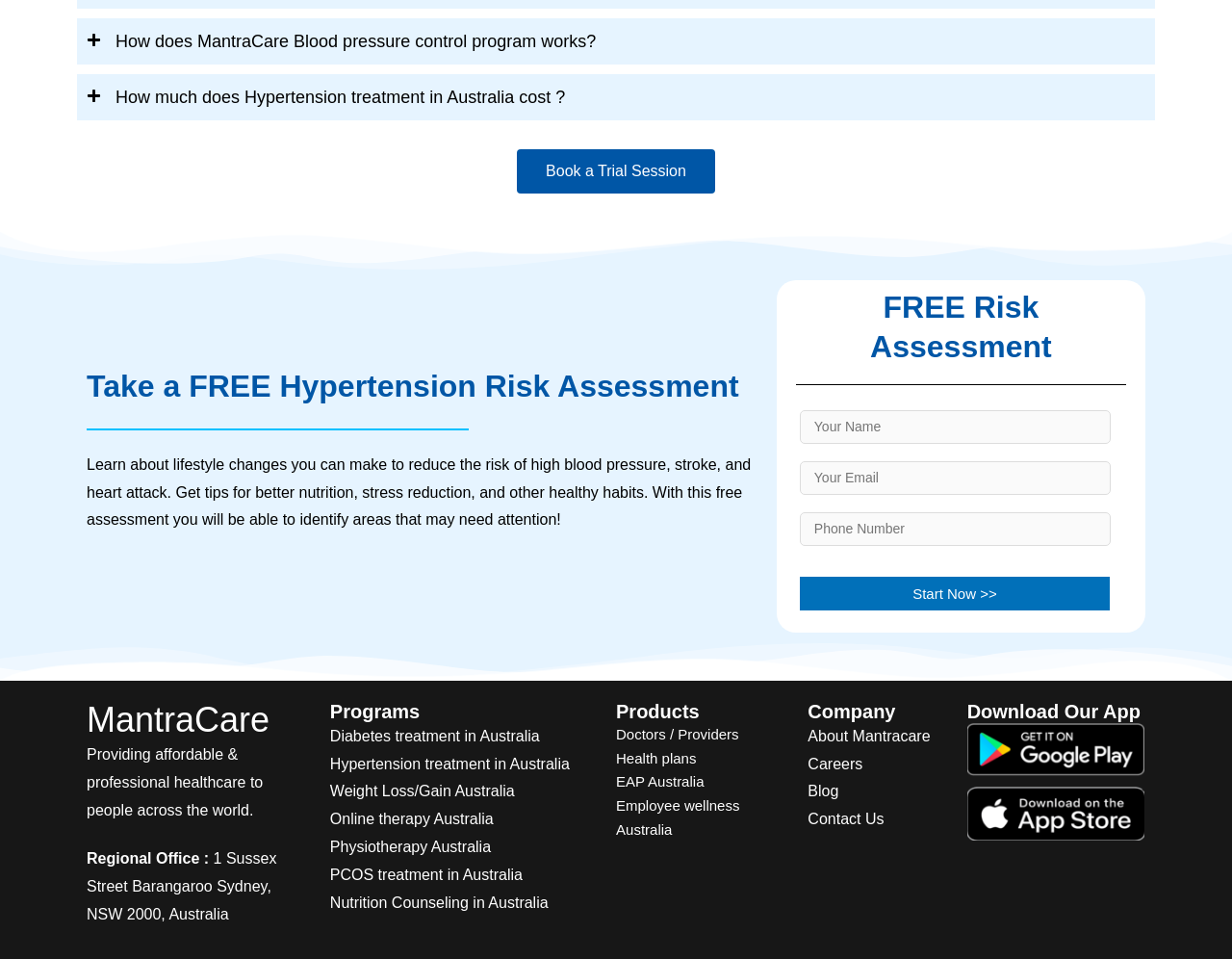How many links are there in the 'Programs' section?
Answer the question using a single word or phrase, according to the image.

6